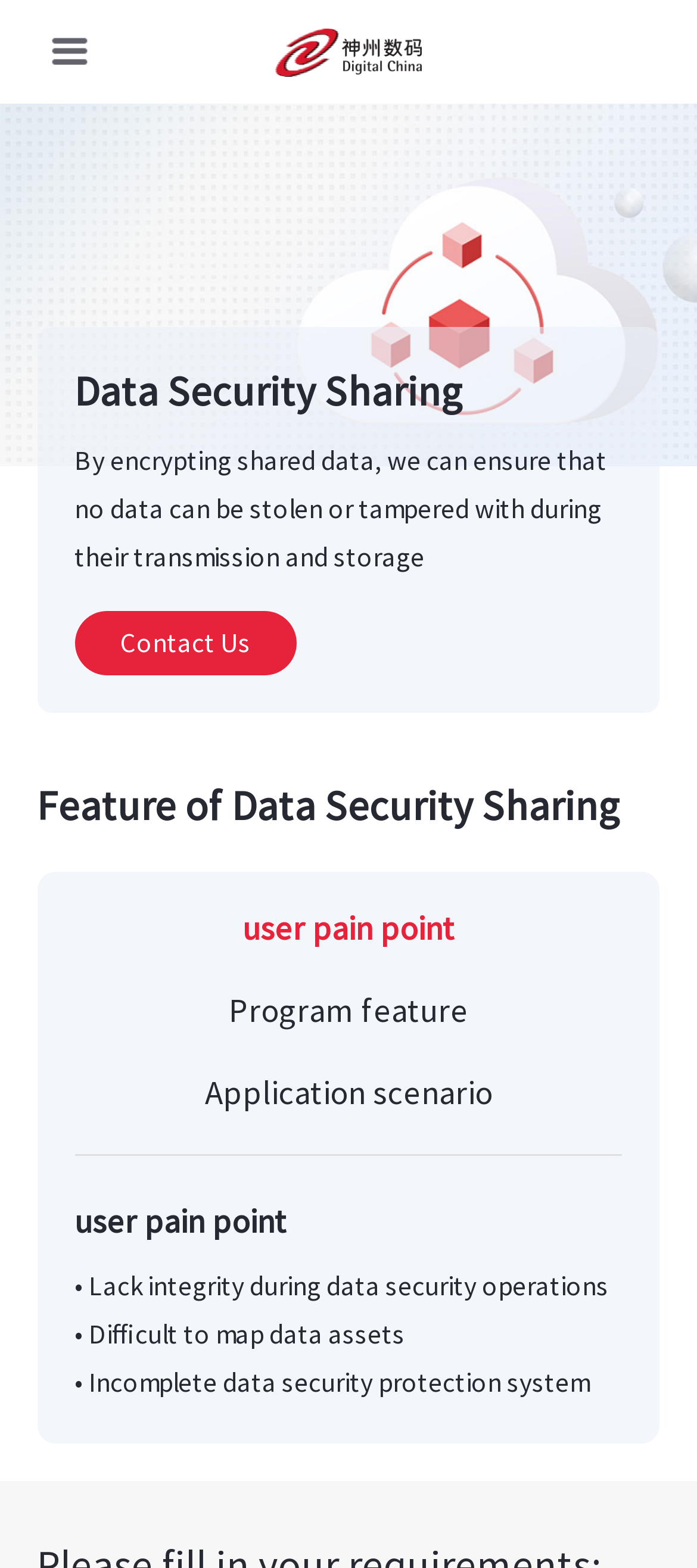What is the contact information provided on the webpage?
Please answer the question with as much detail and depth as you can.

The webpage provides a 'Contact Us' link, which suggests that users can click on it to get in touch with the relevant authorities or teams for further information or assistance.